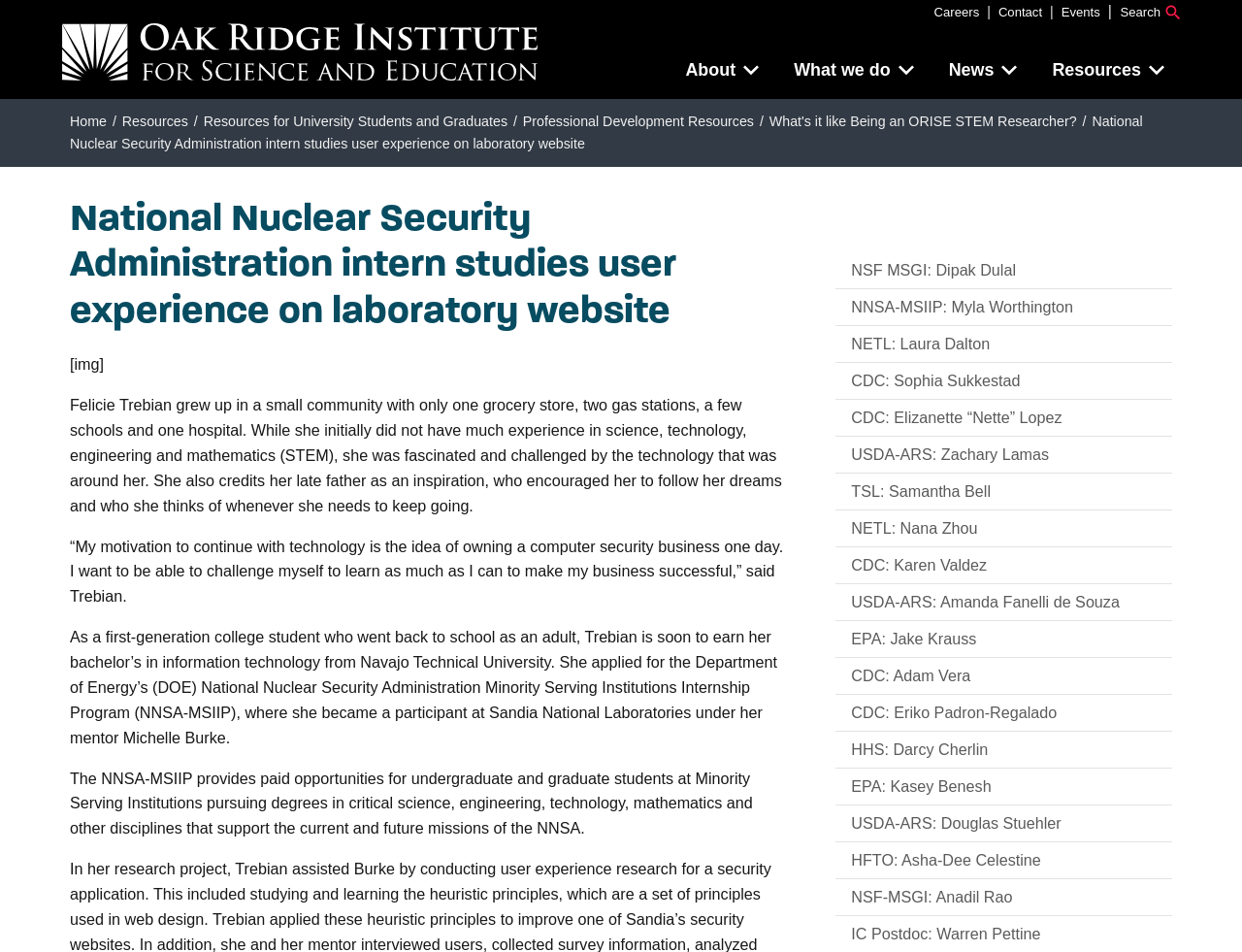What is the name of the intern who assisted with interviews?
Please give a detailed and elaborate answer to the question.

The answer can be found in the StaticText element with the text 'Felicie Trebian grew up in a small community with only one grocery store, two gas stations, a few schools and one hospital.'